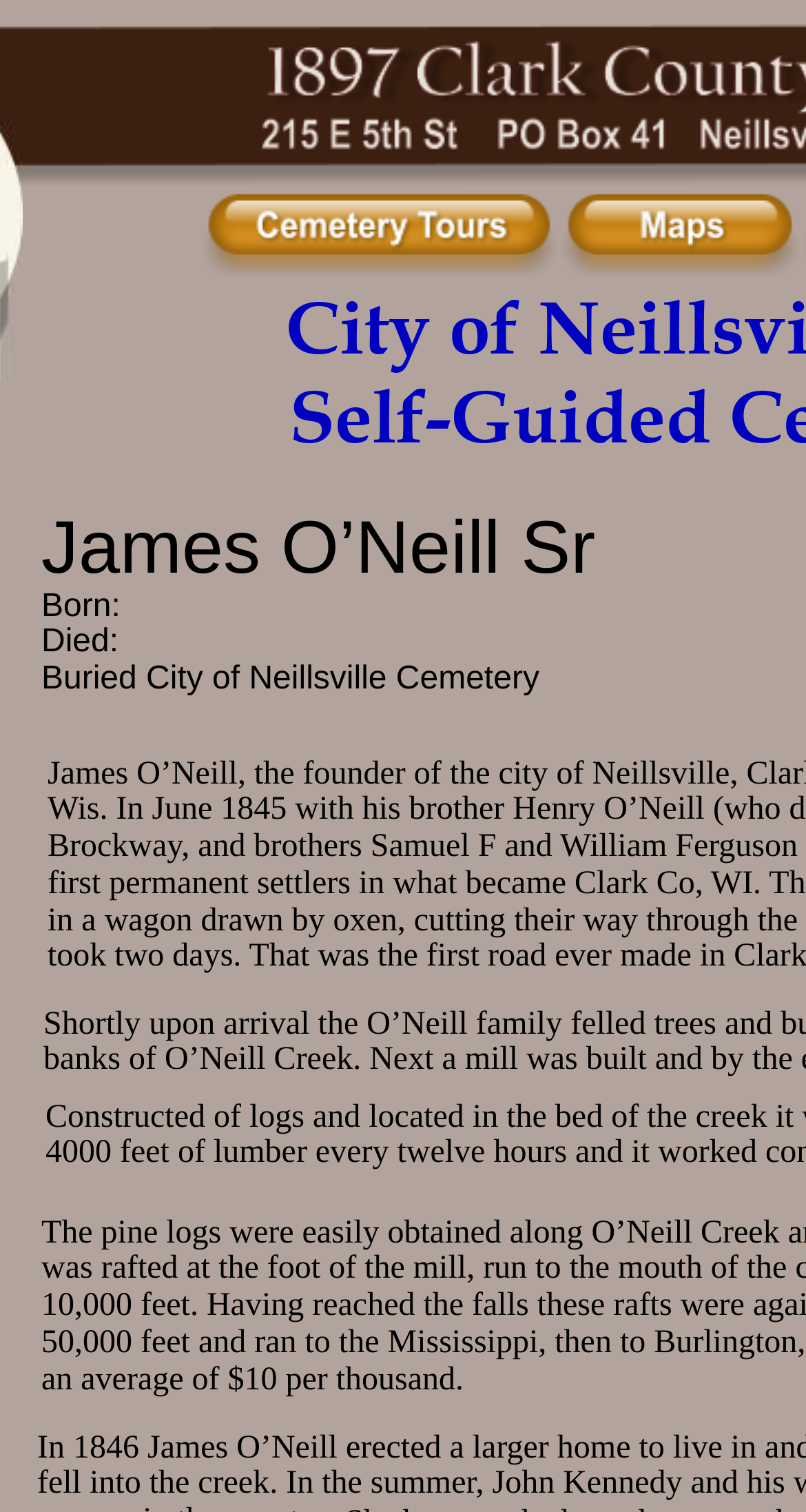Answer the question below in one word or phrase:
What is the cost mentioned on the webpage?

10 dollars per thousand